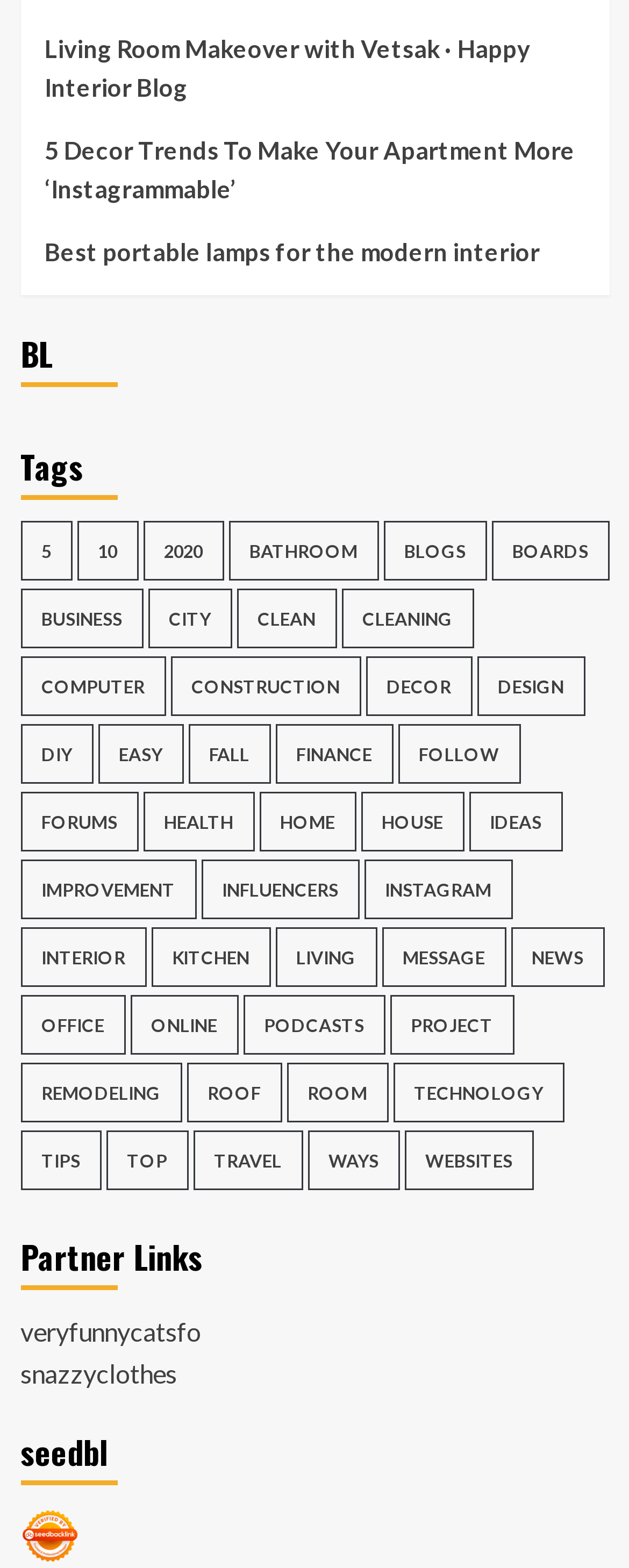Please study the image and answer the question comprehensively:
How many links are there under the 'Home' category?

I found the link with the text 'Home' and looked at its item count, which is 280.